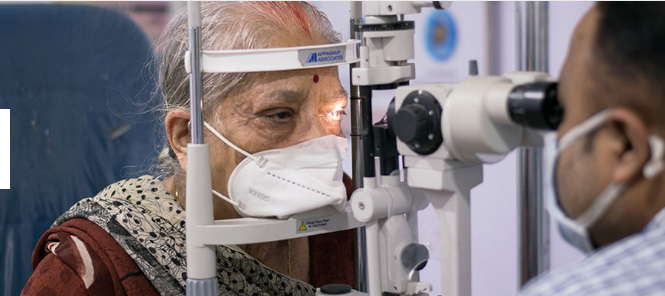What is the healthcare professional using to assess the patient's eye health?
Look at the screenshot and respond with one word or a short phrase.

Ophthalmic examination device